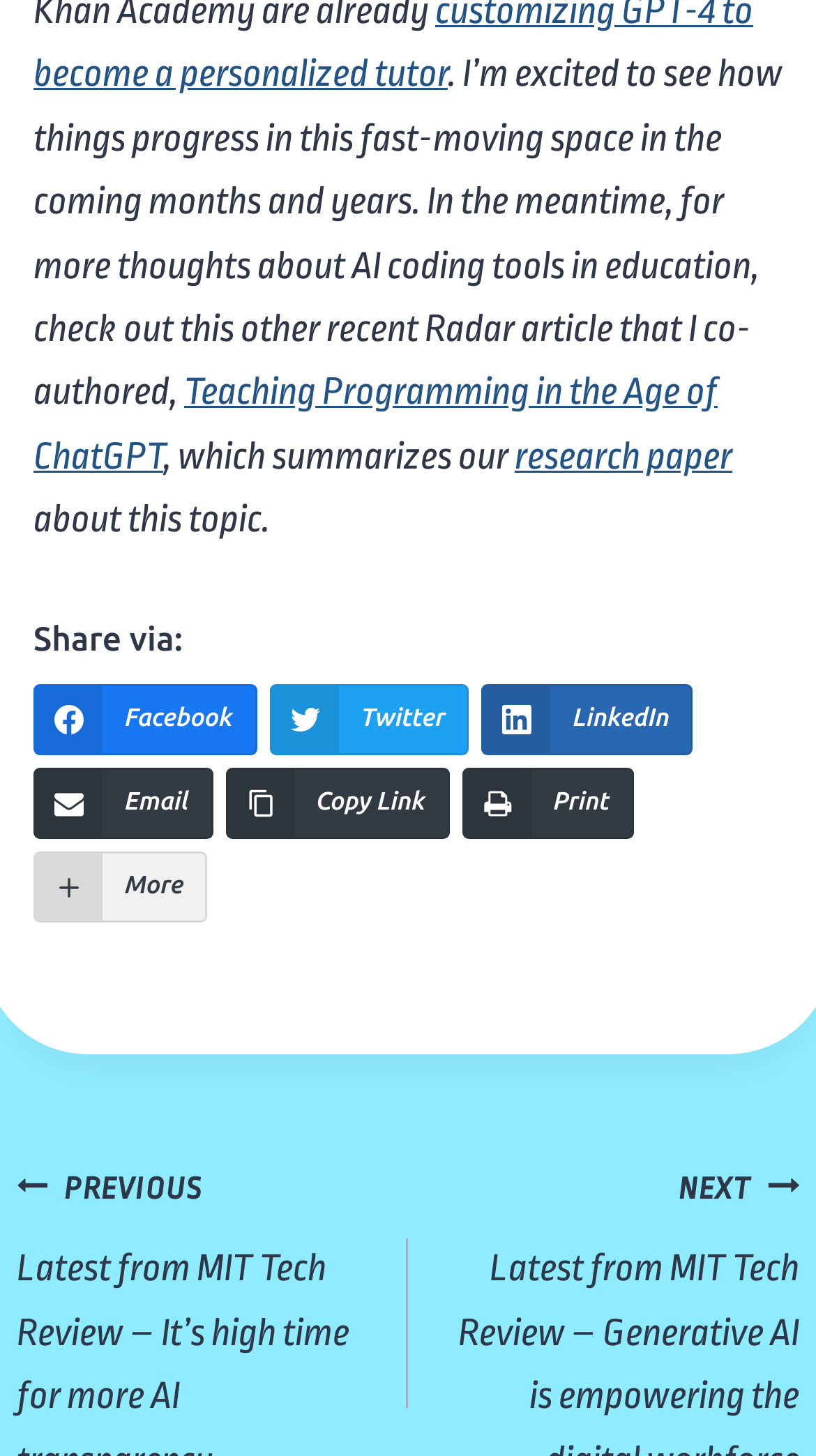Specify the bounding box coordinates of the element's region that should be clicked to achieve the following instruction: "Copy the link of the post". The bounding box coordinates consist of four float numbers between 0 and 1, in the format [left, top, right, bottom].

[0.276, 0.527, 0.551, 0.576]